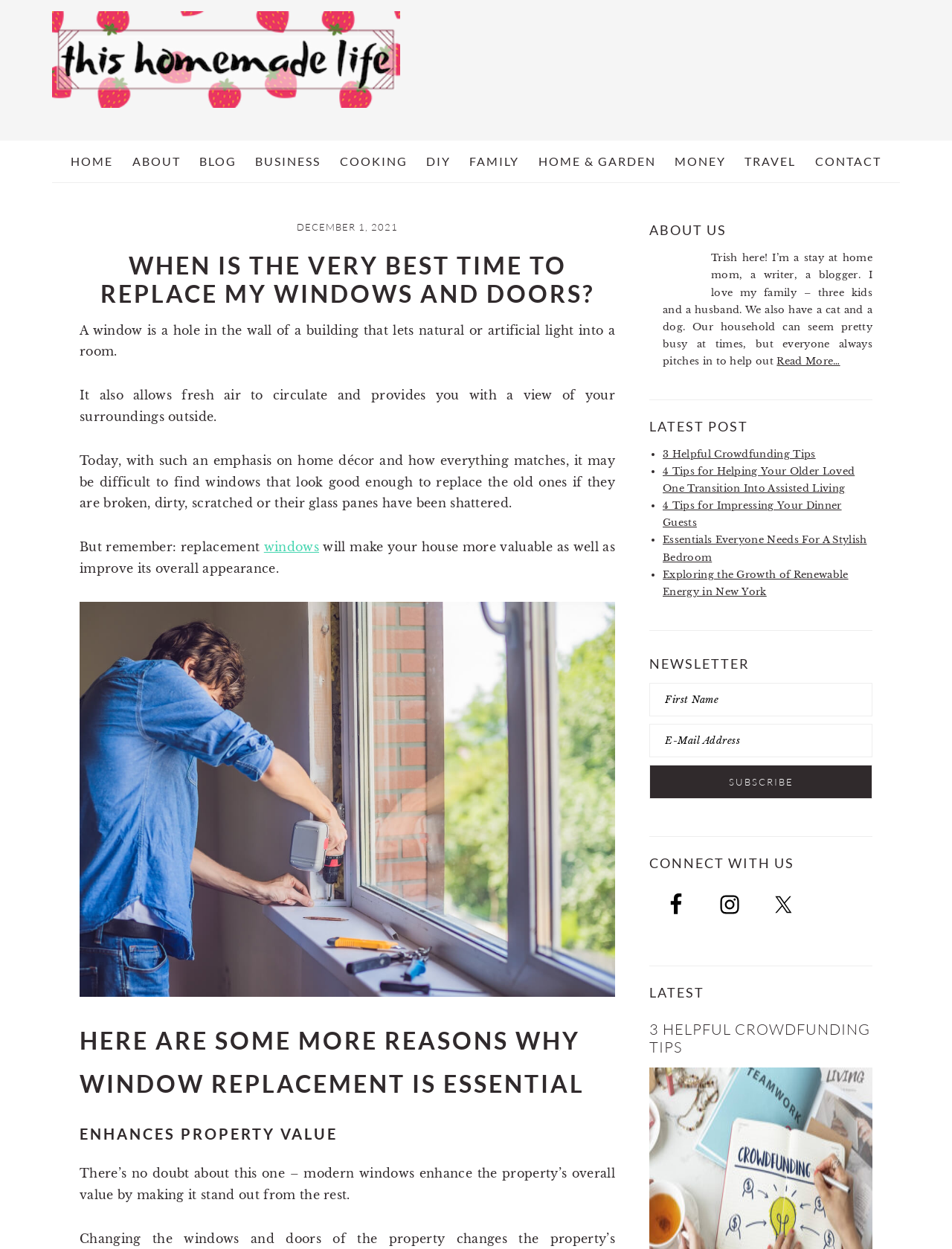Based on the element description "Read More…", predict the bounding box coordinates of the UI element.

[0.816, 0.284, 0.882, 0.293]